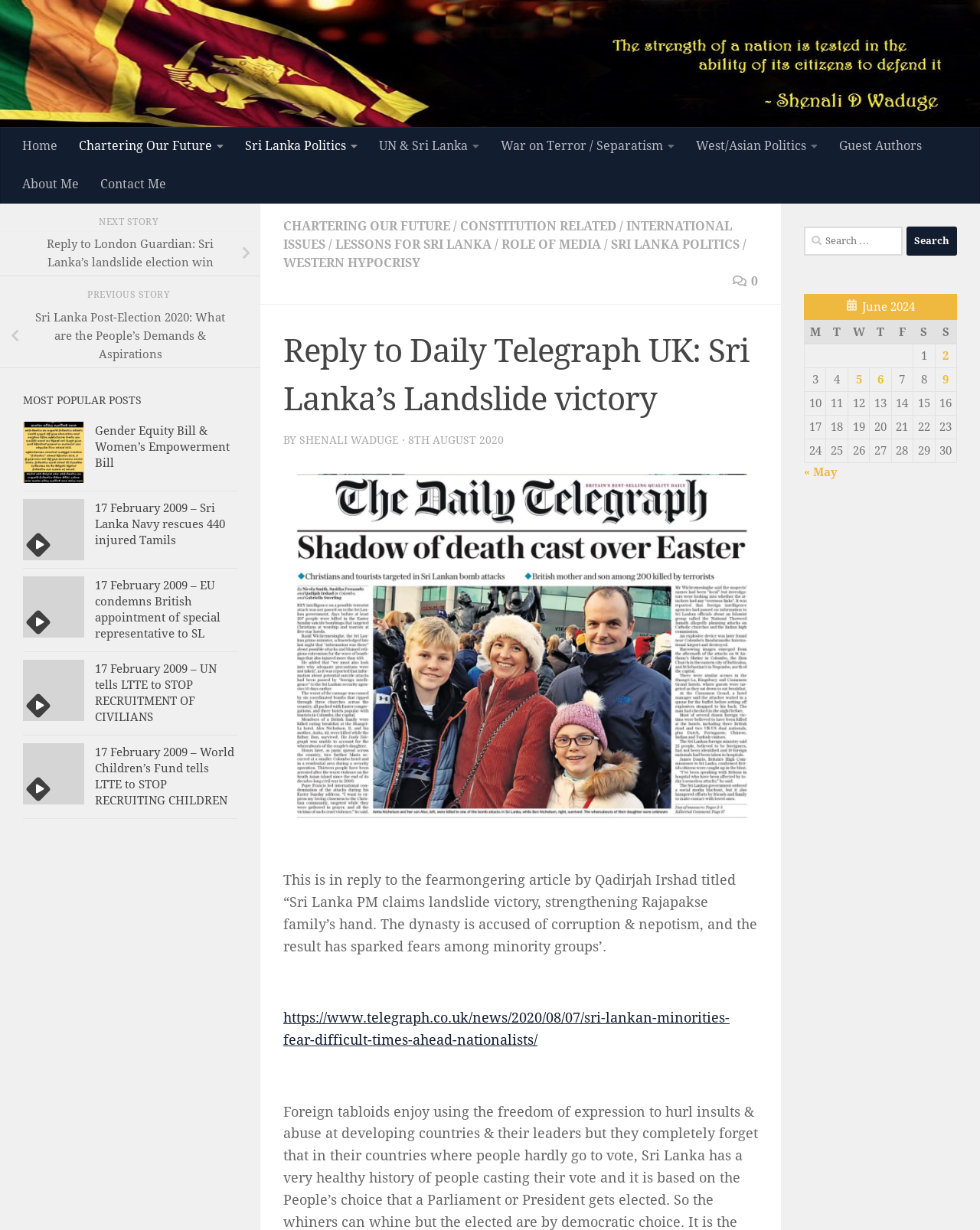What is the purpose of the search box? Analyze the screenshot and reply with just one word or a short phrase.

To search for posts